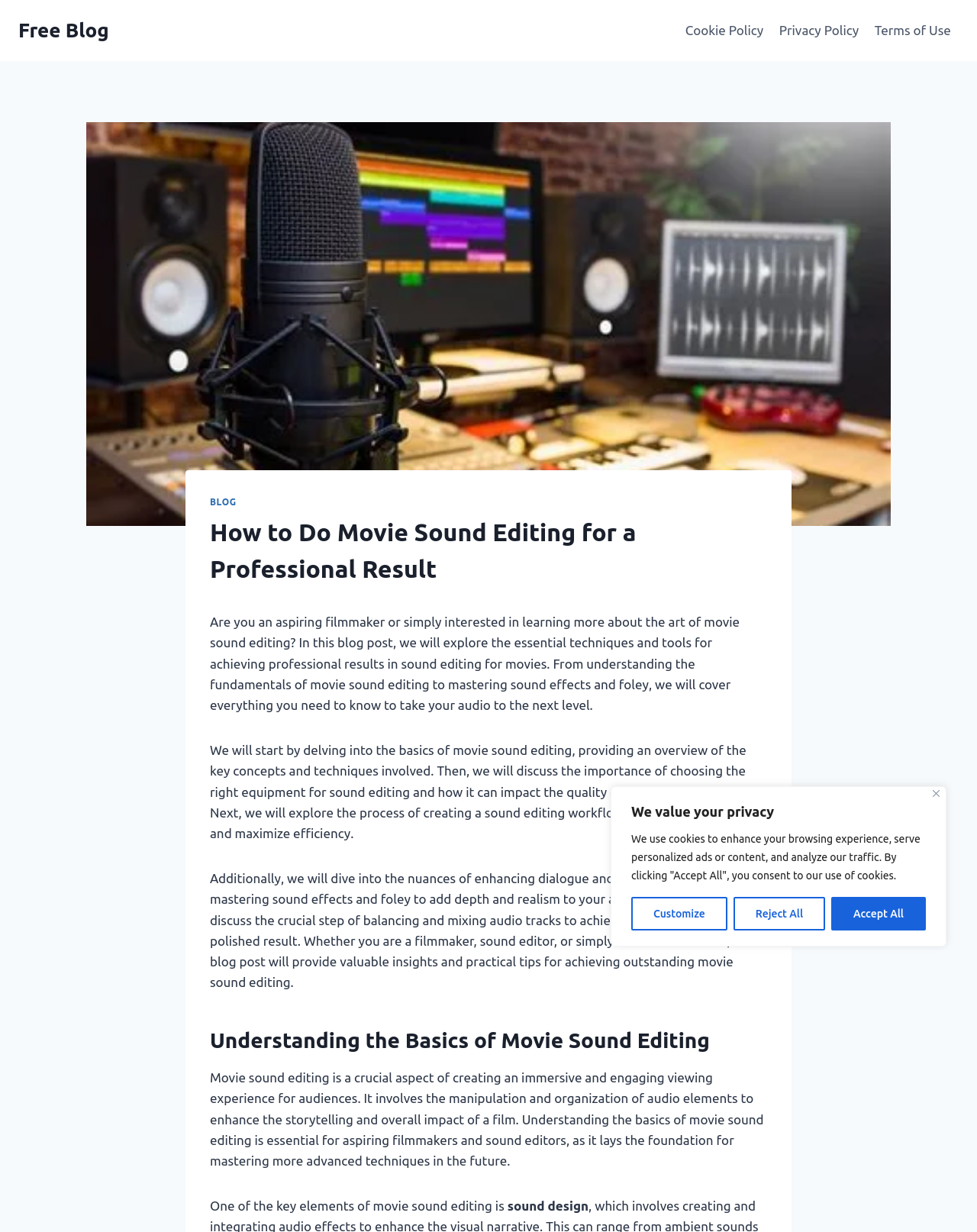Generate a thorough description of the webpage.

This webpage is about movie sound editing, with a focus on providing a comprehensive guide for achieving professional results. At the top right corner, there is a cookie consent notification with a "Close" button, accompanied by a brief description of the website's privacy policy and options to customize, reject, or accept all cookies.

Below the notification, there is a header section with a "Free Blog" link on the left and a primary navigation menu on the right, featuring links to the website's cookie policy, privacy policy, and terms of use.

The main content of the webpage is divided into sections, starting with a brief introduction to movie sound editing, followed by a detailed overview of the essential techniques and tools required for achieving professional results. The introduction is accompanied by a large image related to movie sound editing.

The first section, "Understanding the Basics of Movie Sound Editing," provides an overview of the key concepts and techniques involved in movie sound editing. This is followed by sections on choosing the right equipment, creating a sound editing workflow, enhancing dialogue and voiceovers, mastering sound effects and foley, and balancing and mixing audio tracks.

Throughout the webpage, there are multiple paragraphs of text providing detailed information on each of these topics, with headings and subheadings to organize the content. The text is accompanied by no other images besides the large image at the top.